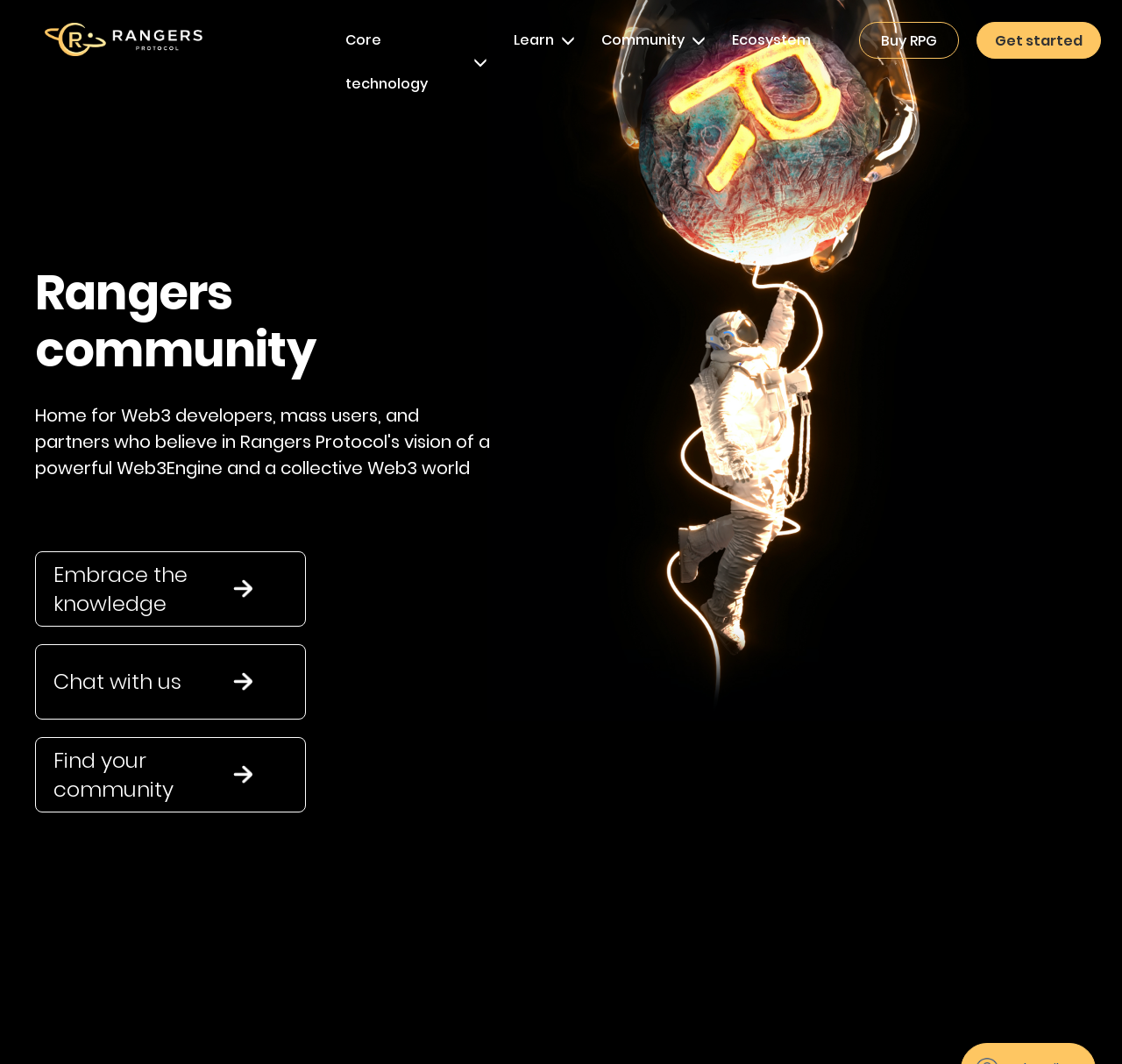Bounding box coordinates are to be given in the format (top-left x, top-left y, bottom-right x, bottom-right y). All values must be floating point numbers between 0 and 1. Provide the bounding box coordinate for the UI element described as: Chat with us

[0.048, 0.627, 0.162, 0.654]